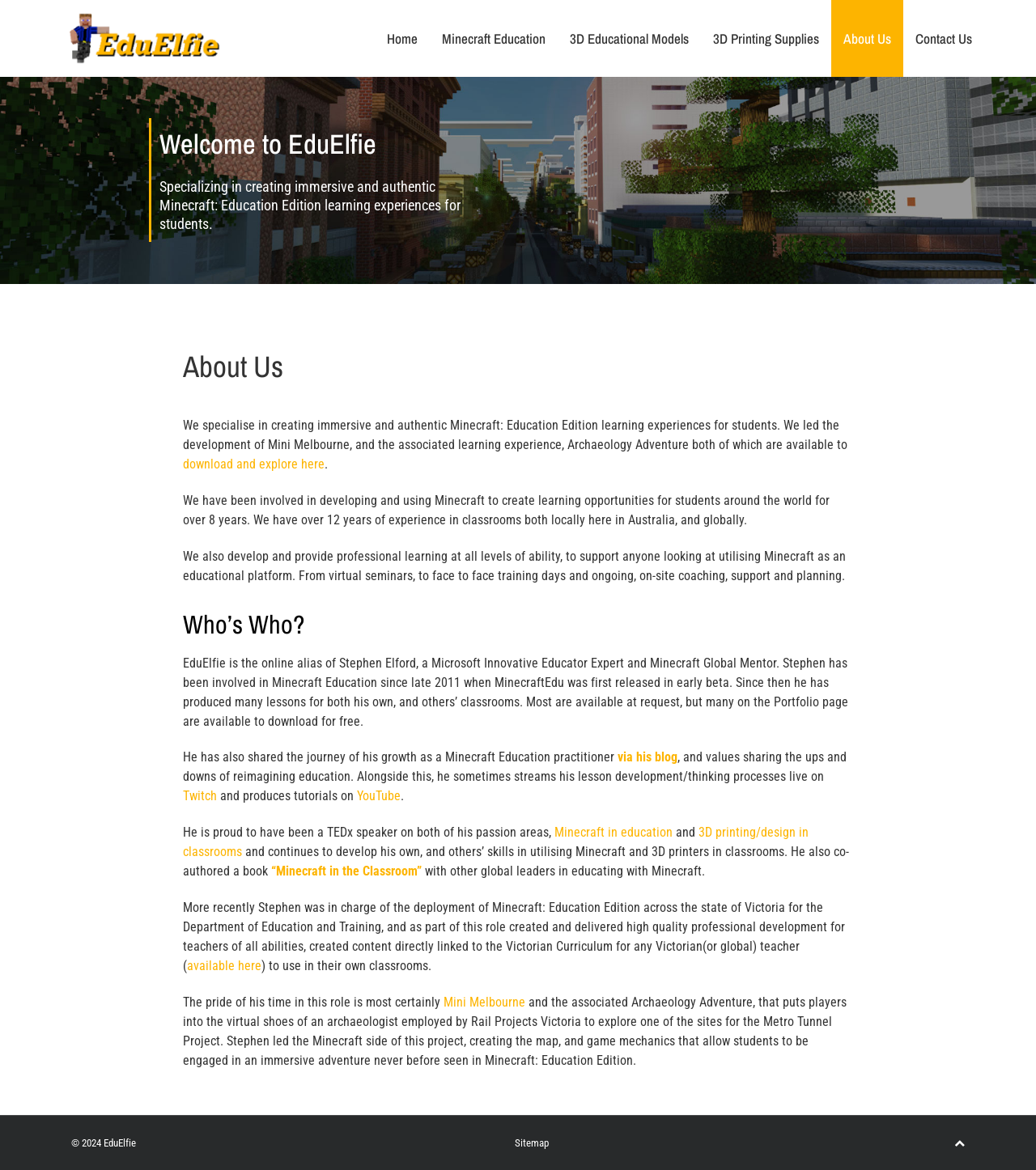Identify the bounding box coordinates of the specific part of the webpage to click to complete this instruction: "Go to the Minecraft Education page".

[0.415, 0.0, 0.538, 0.066]